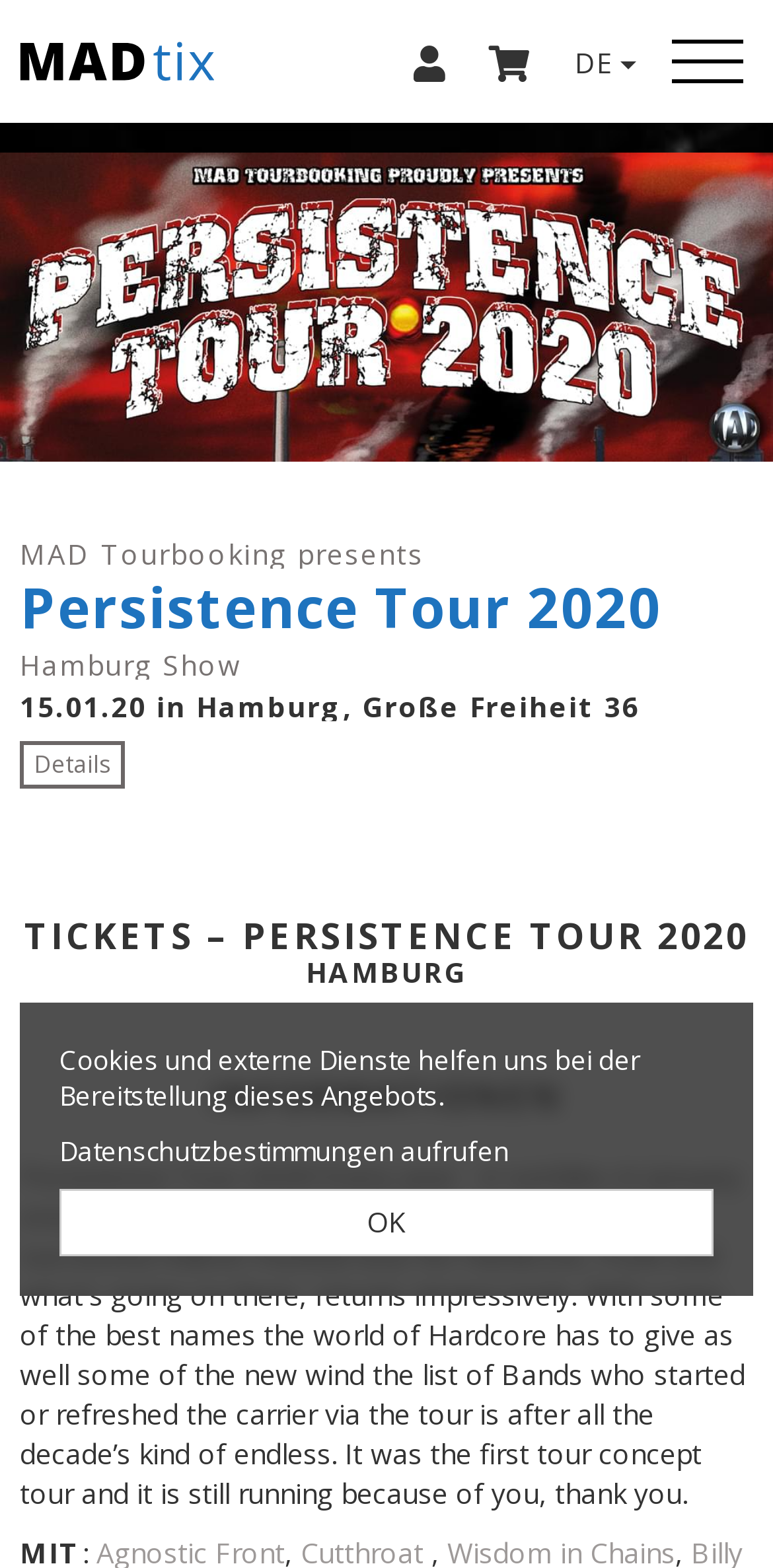Find the bounding box coordinates of the clickable area that will achieve the following instruction: "View information".

[0.026, 0.688, 0.974, 0.713]